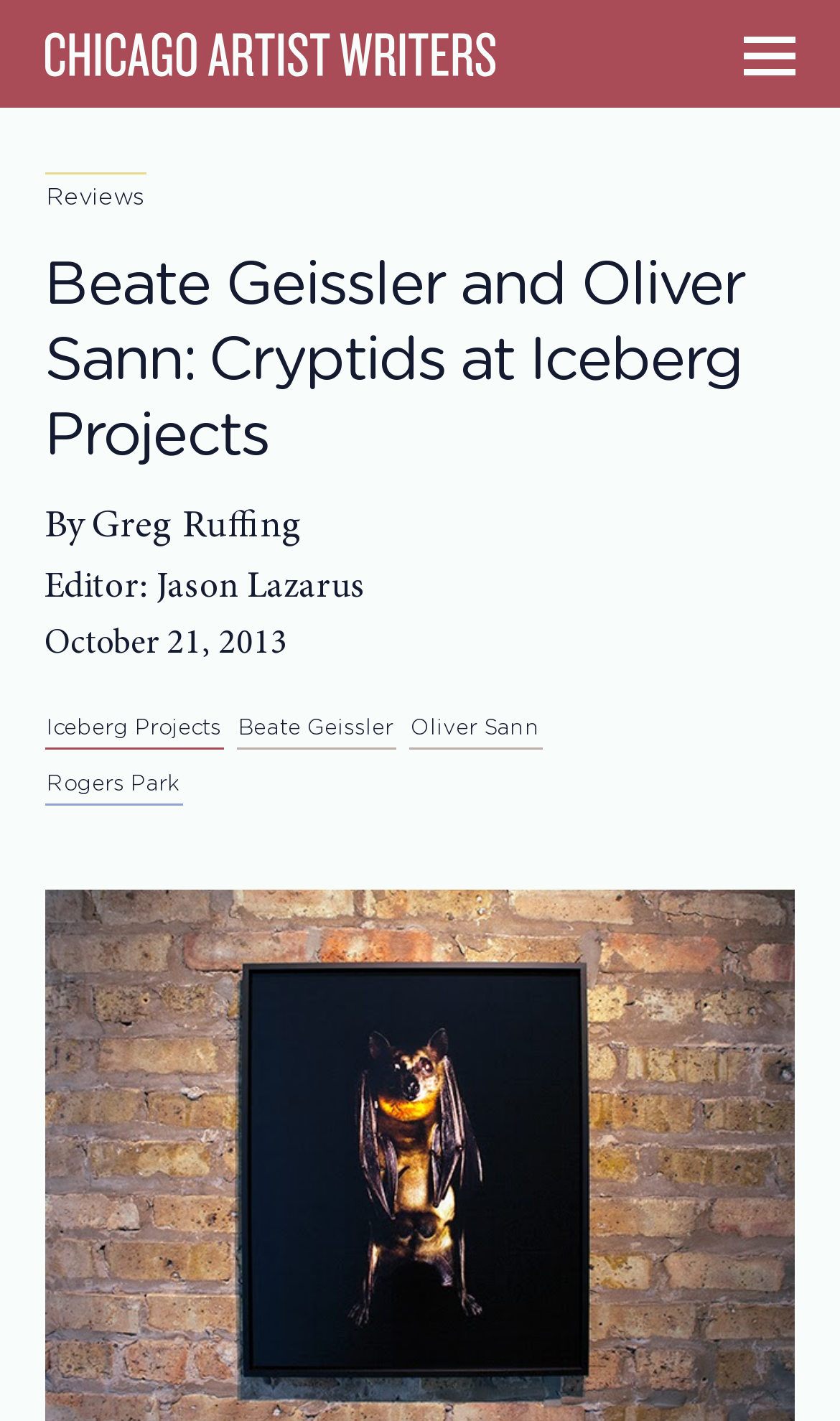Find the bounding box coordinates for the HTML element described as: "alt="Queensland Home Design and Living"". The coordinates should consist of four float values between 0 and 1, i.e., [left, top, right, bottom].

None